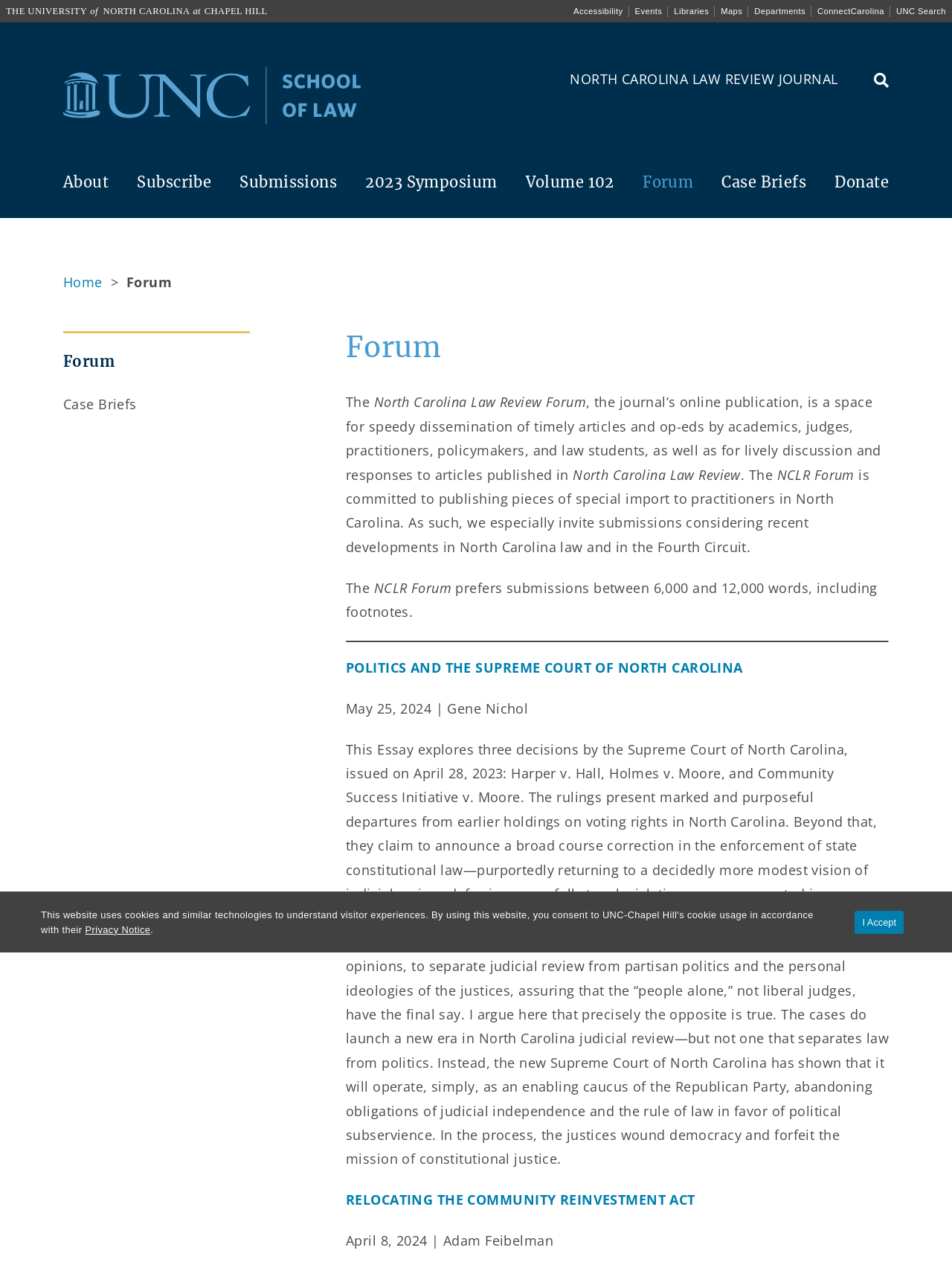What is the name of the link below the essay 'POLITICS AND THE SUPREME COURT OF NORTH CAROLINA'?
Using the information from the image, provide a comprehensive answer to the question.

I found the answer by looking at the links on the webpage, which are listed below the essays. The link below the essay 'POLITICS AND THE SUPREME COURT OF NORTH CAROLINA' is titled 'RELOCATING THE COMMUNITY REINVESTMENT ACT'.